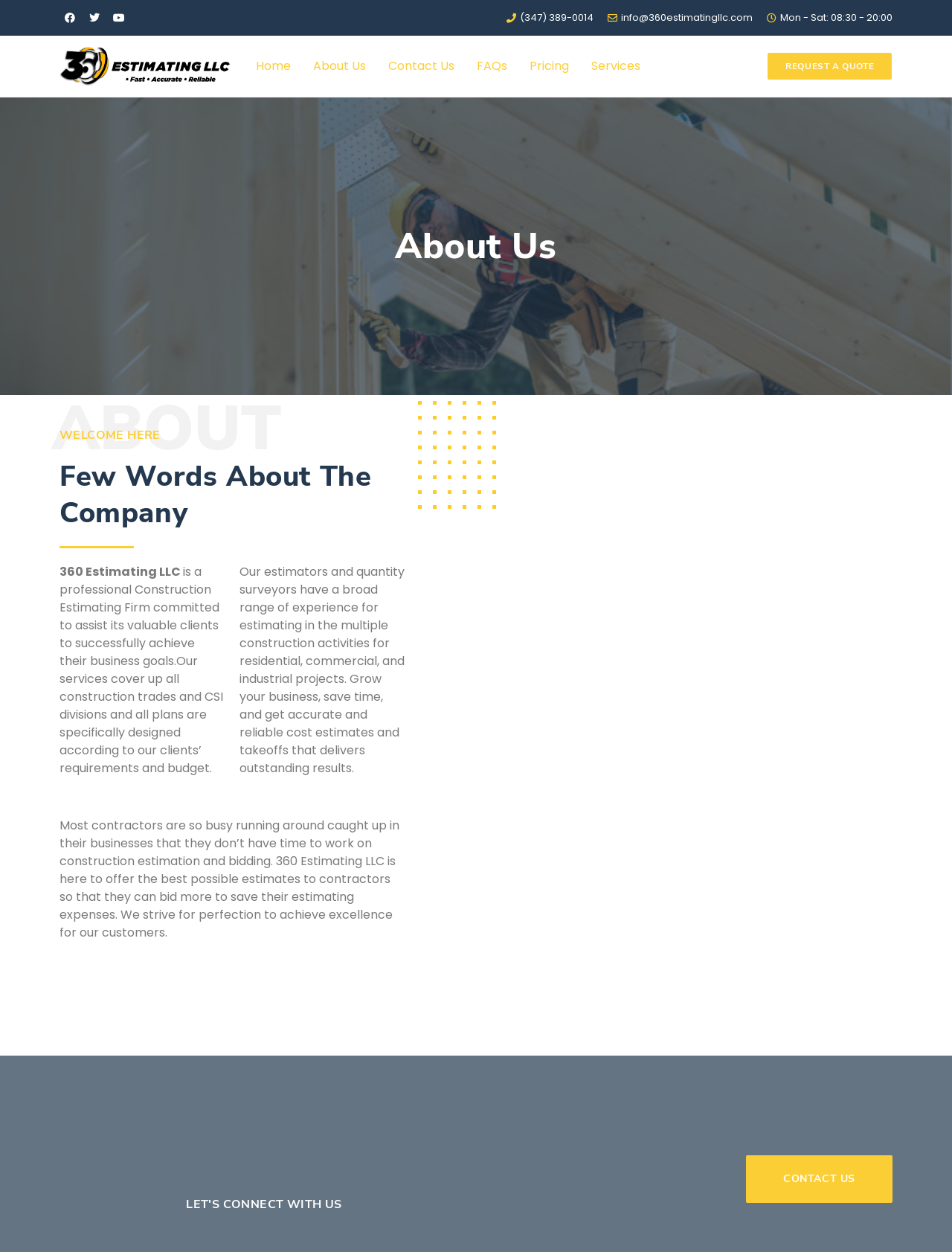Locate the bounding box coordinates of the element that needs to be clicked to carry out the instruction: "Click the CONTACT US link". The coordinates should be given as four float numbers ranging from 0 to 1, i.e., [left, top, right, bottom].

[0.784, 0.923, 0.938, 0.961]